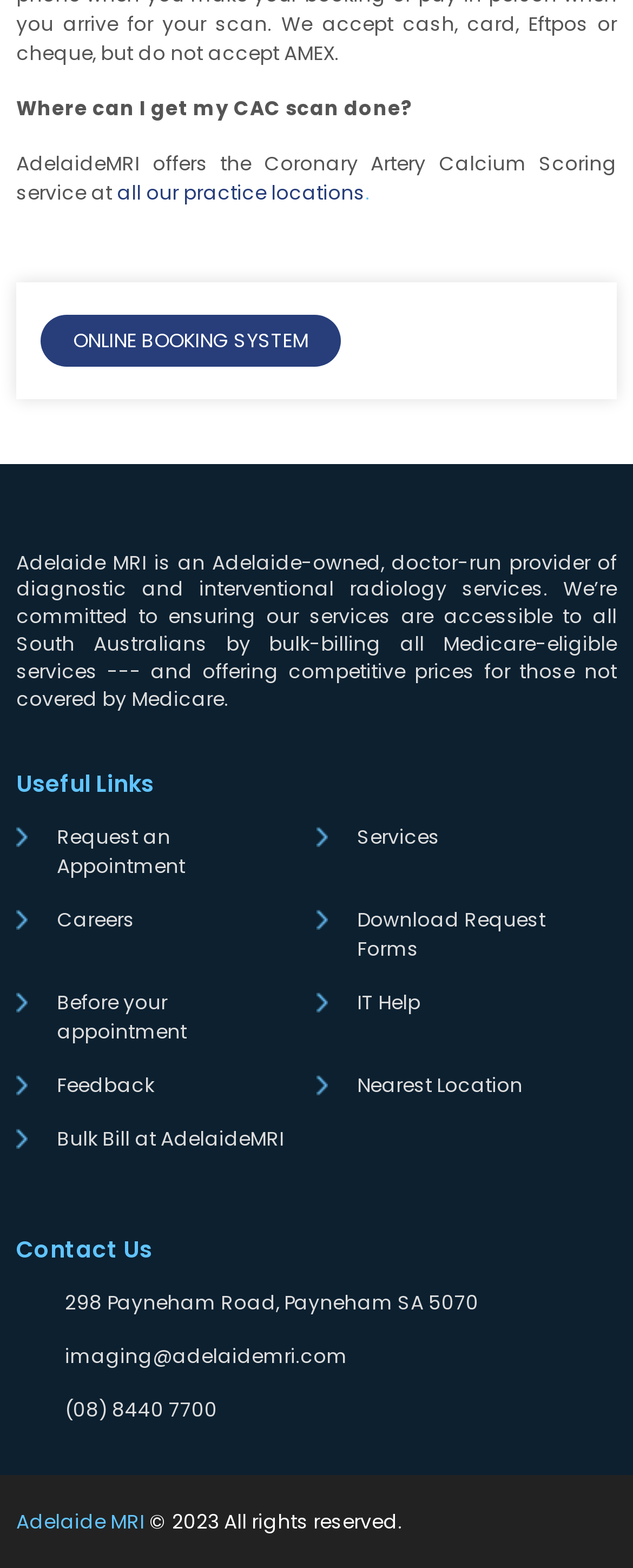Answer the question using only a single word or phrase: 
What is the phone number of AdelaideMRI?

(08) 8440 7700